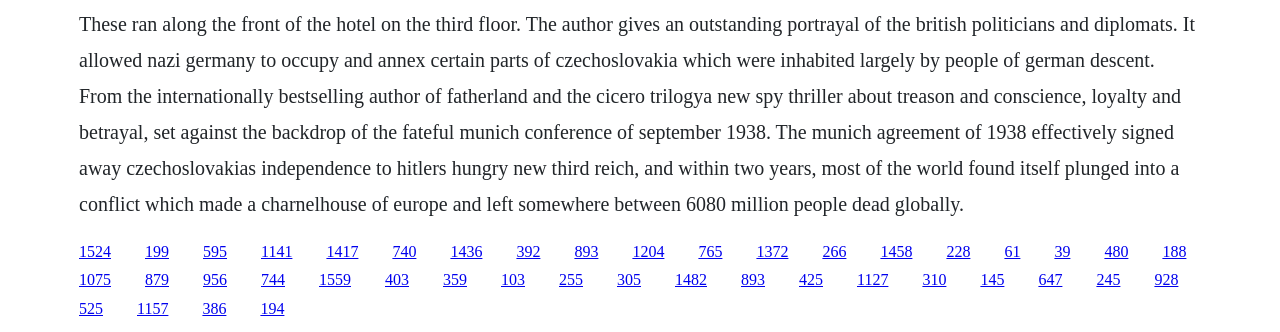Specify the bounding box coordinates of the area to click in order to execute this command: 'Click the link to page 1141'. The coordinates should consist of four float numbers ranging from 0 to 1, and should be formatted as [left, top, right, bottom].

[0.204, 0.731, 0.228, 0.782]